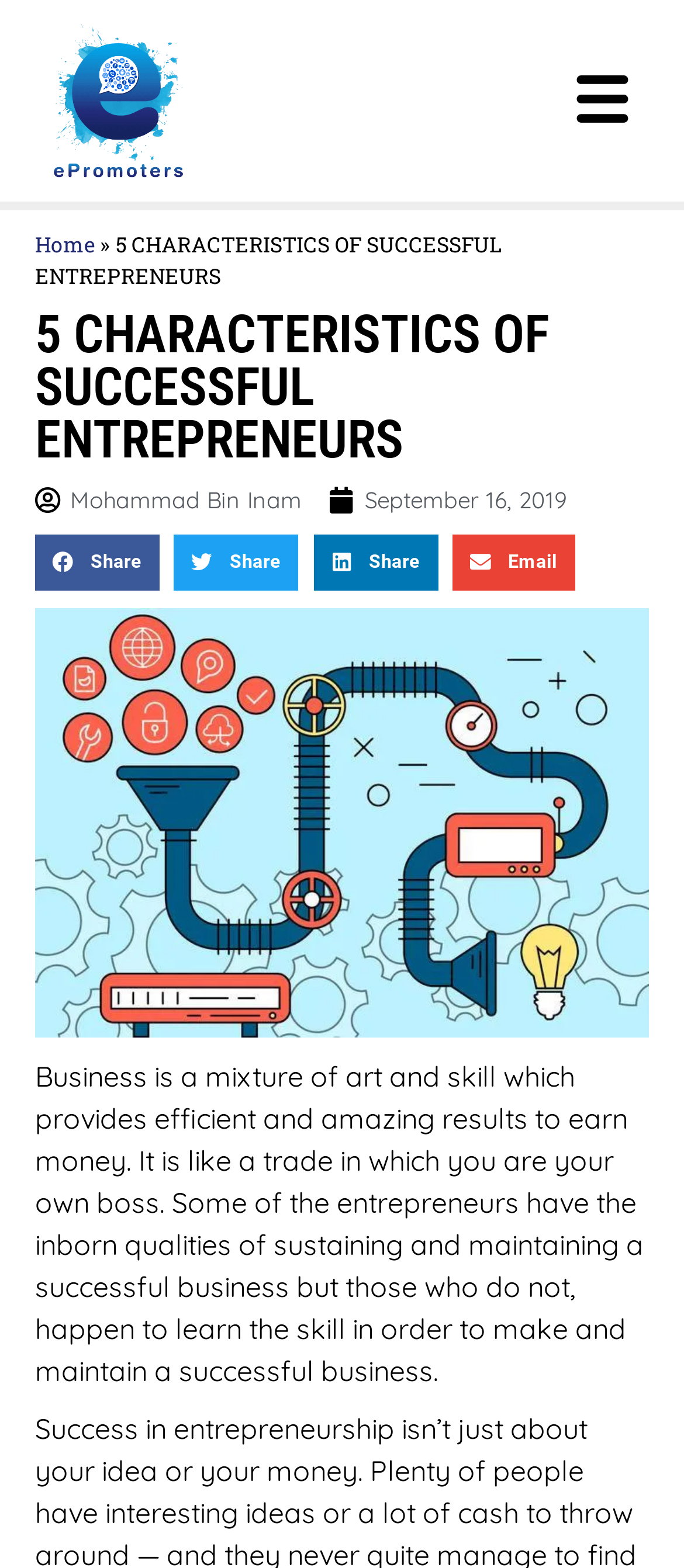Please identify the bounding box coordinates of the area that needs to be clicked to follow this instruction: "Read the article by Mohammad Bin Inam".

[0.051, 0.308, 0.441, 0.33]